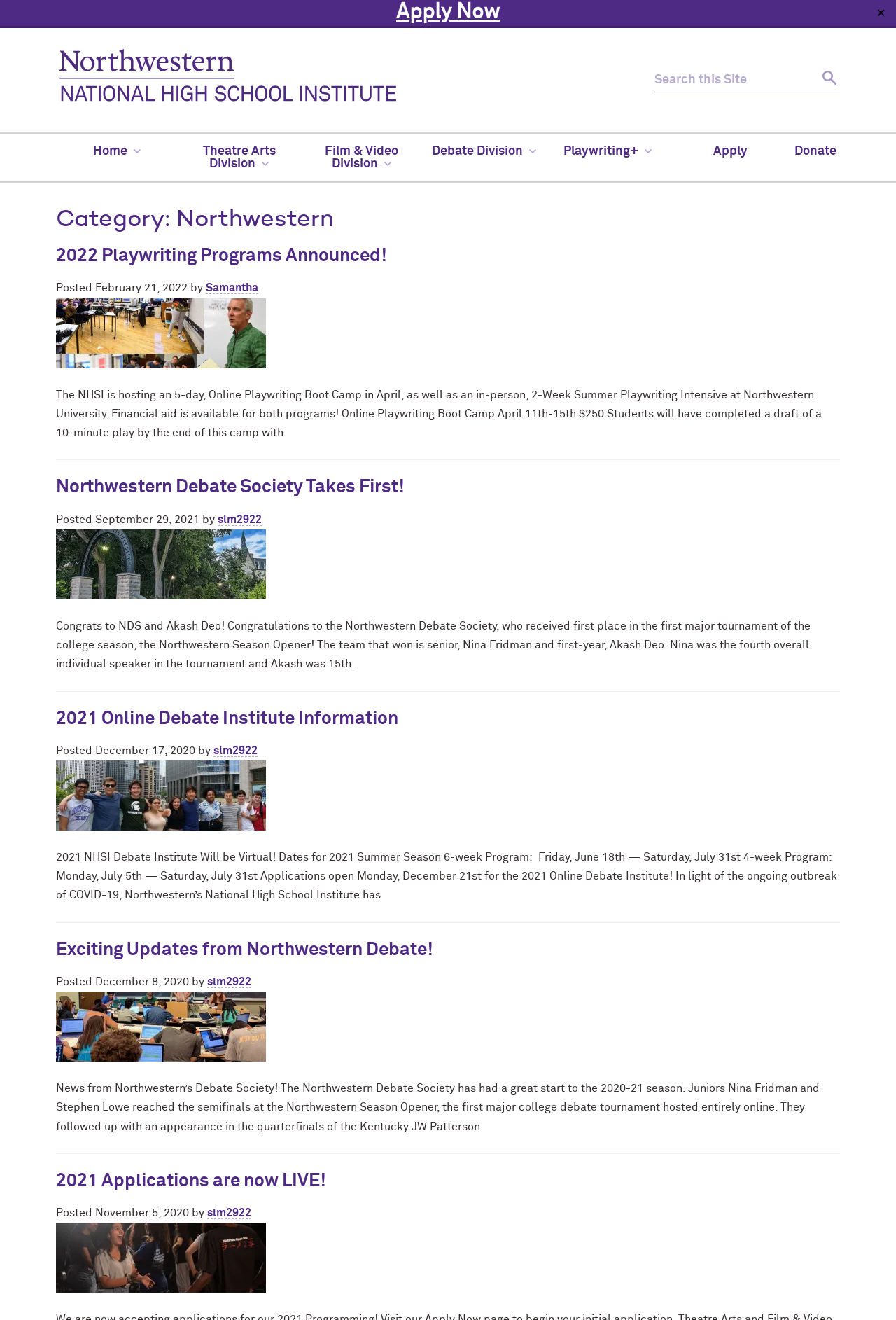Please specify the bounding box coordinates in the format (top-left x, top-left y, bottom-right x, bottom-right y), with all values as floating point numbers between 0 and 1. Identify the bounding box of the UI element described by: Film & Video Division

[0.335, 0.102, 0.472, 0.138]